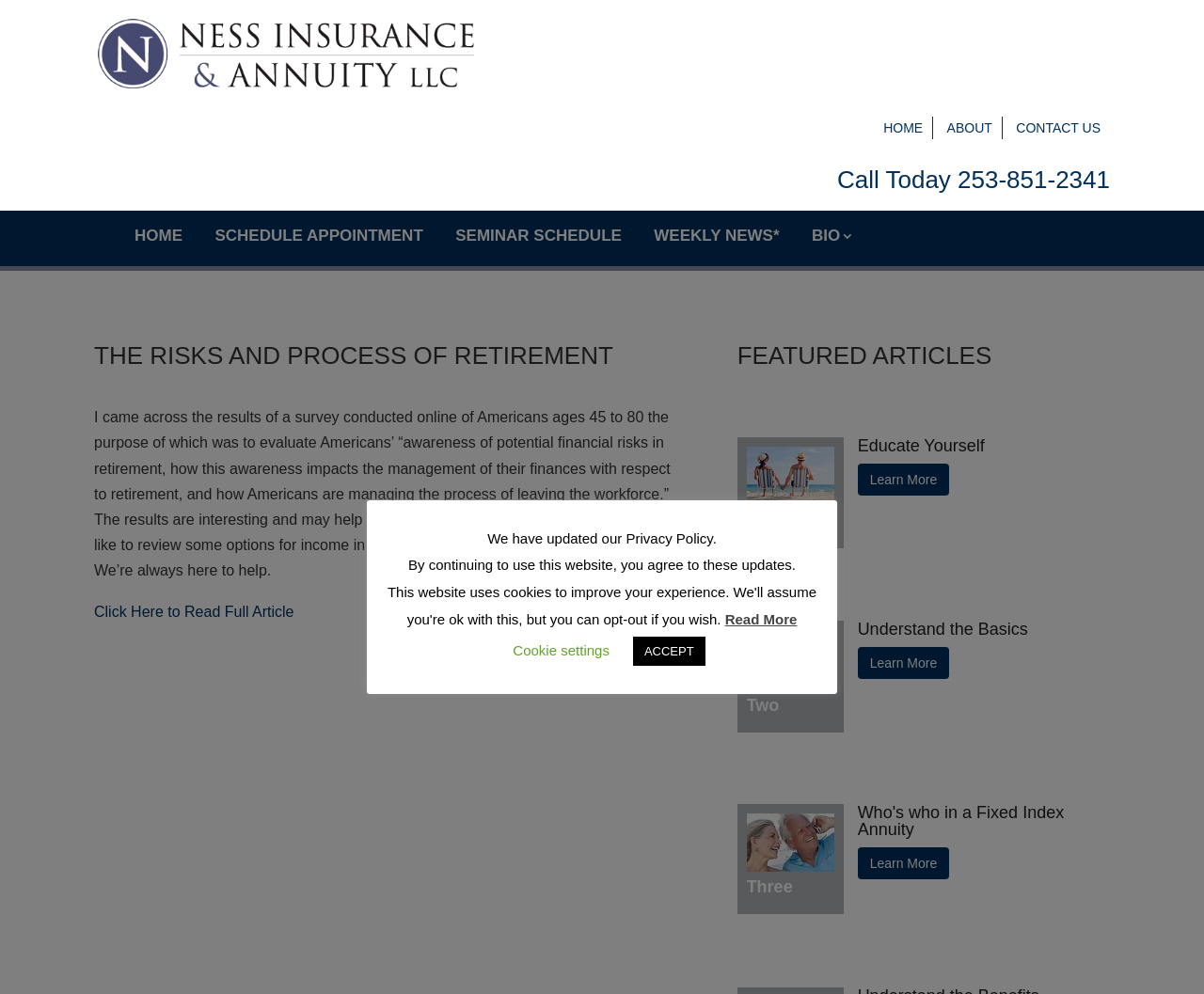Please use the details from the image to answer the following question comprehensively:
What is the purpose of the survey mentioned in the article?

The article mentions a survey conducted online of Americans ages 45 to 80, and the purpose of the survey is to evaluate Americans' awareness of potential financial risks in retirement, how this awareness impacts the management of their finances with respect to retirement, and how Americans are managing the process of leaving the workforce.